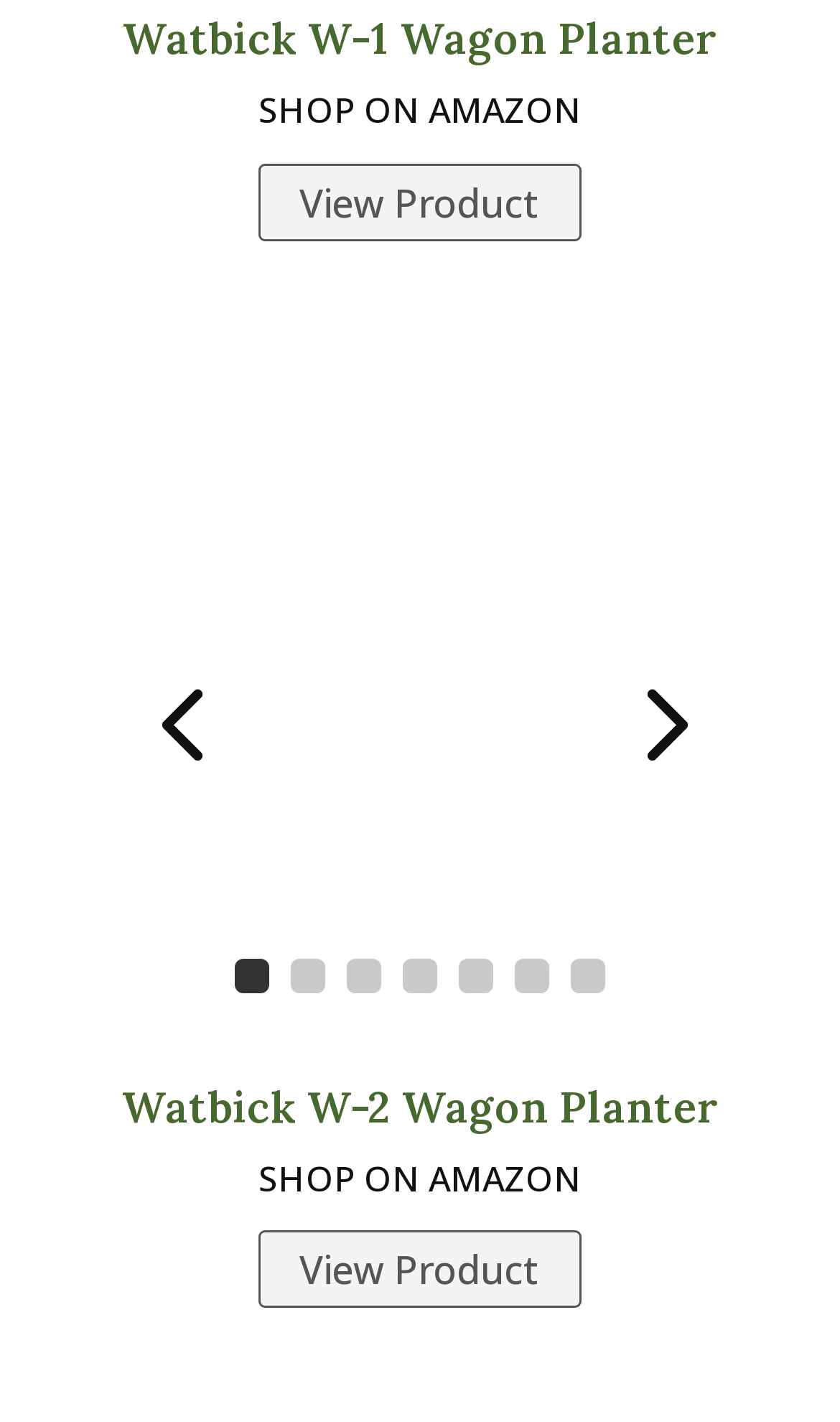Extract the bounding box coordinates of the UI element described by: "View Product". The coordinates should include four float numbers ranging from 0 to 1, e.g., [left, top, right, bottom].

[0.308, 0.865, 0.692, 0.92]